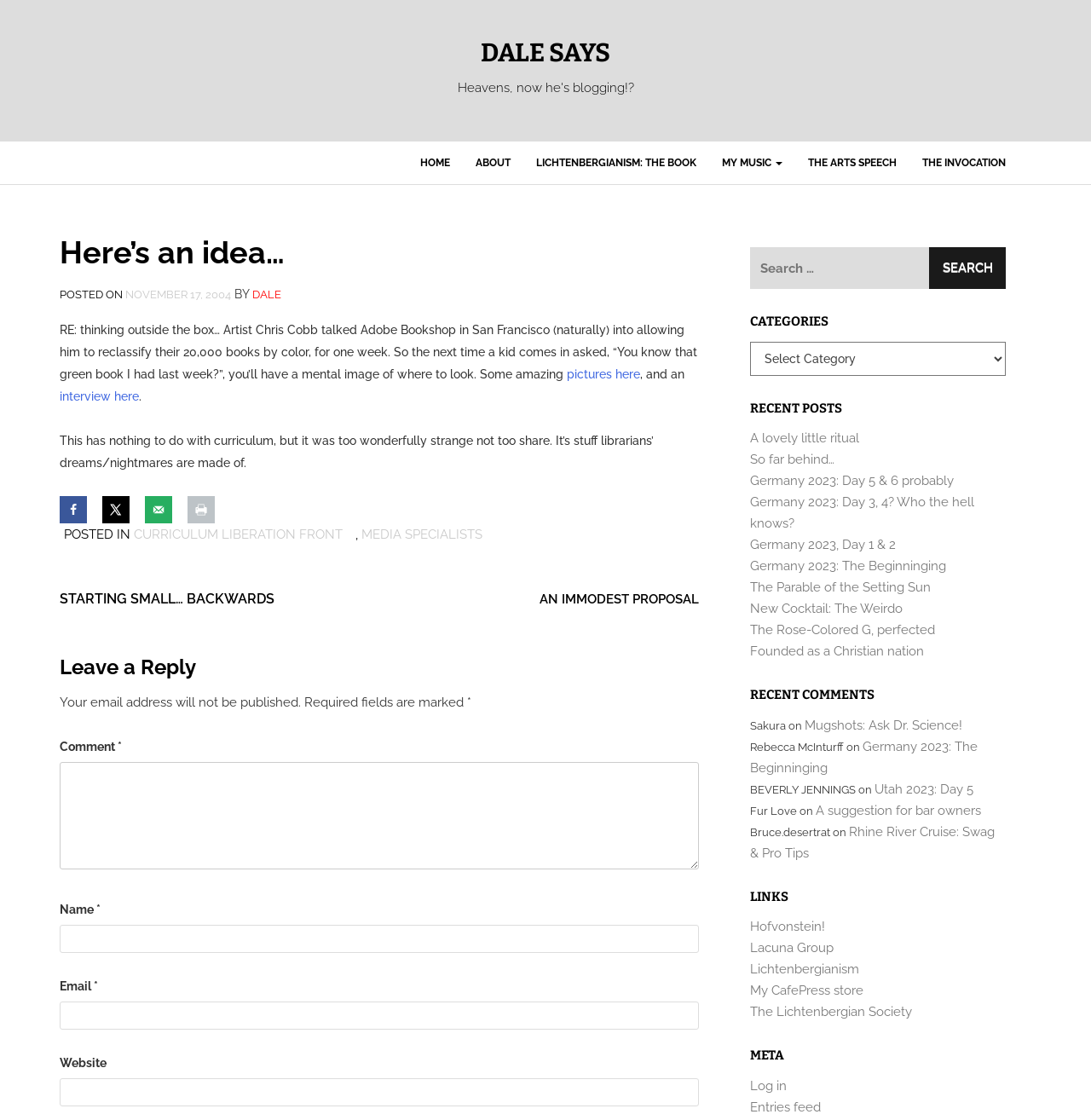Using the provided description: "Dale", find the bounding box coordinates of the corresponding UI element. The output should be four float numbers between 0 and 1, in the format [left, top, right, bottom].

[0.231, 0.257, 0.258, 0.268]